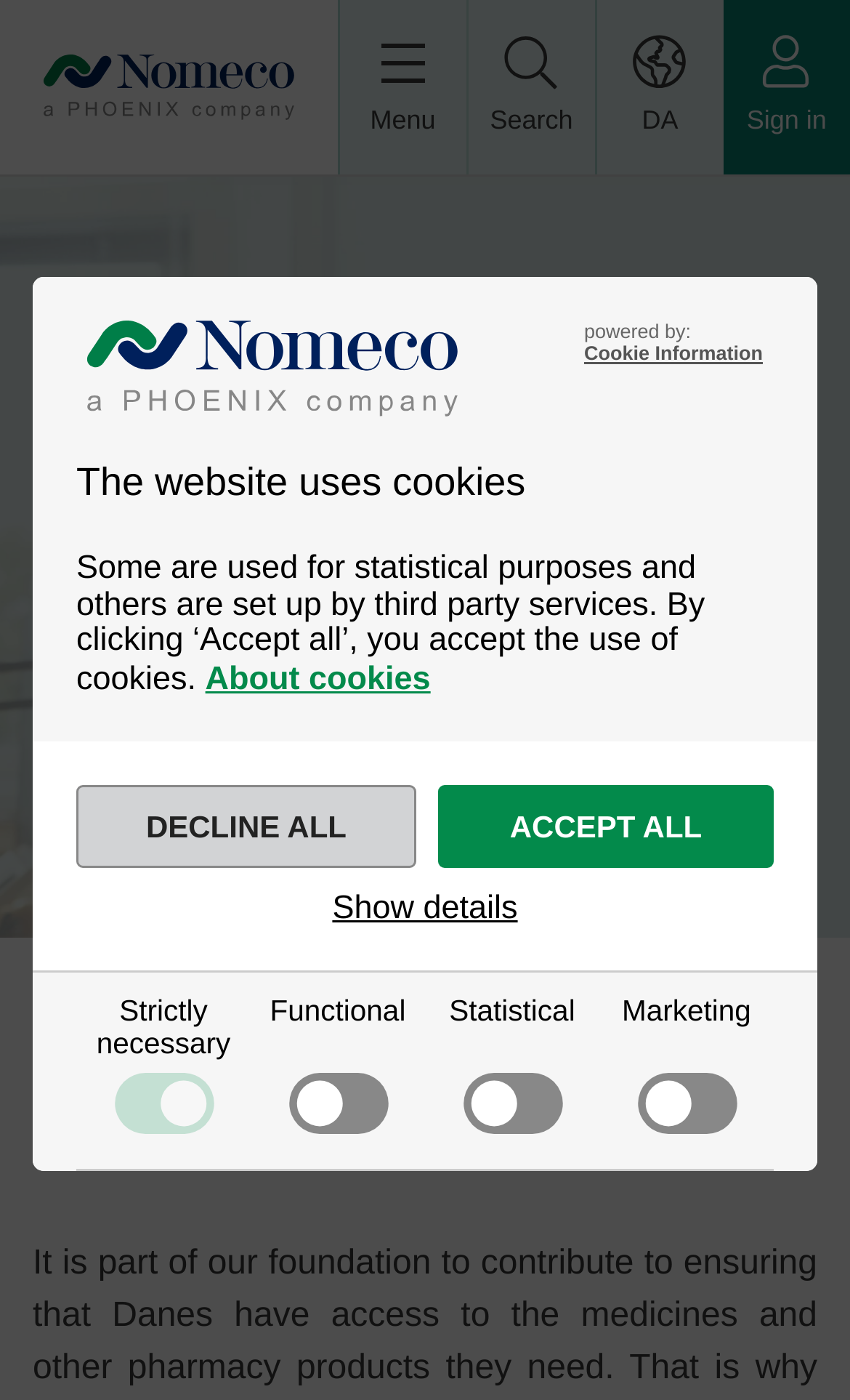Given the element description, predict the bounding box coordinates in the format (top-left x, top-left y, bottom-right x, bottom-right y), using floating point numbers between 0 and 1: Show details

[0.391, 0.636, 0.609, 0.662]